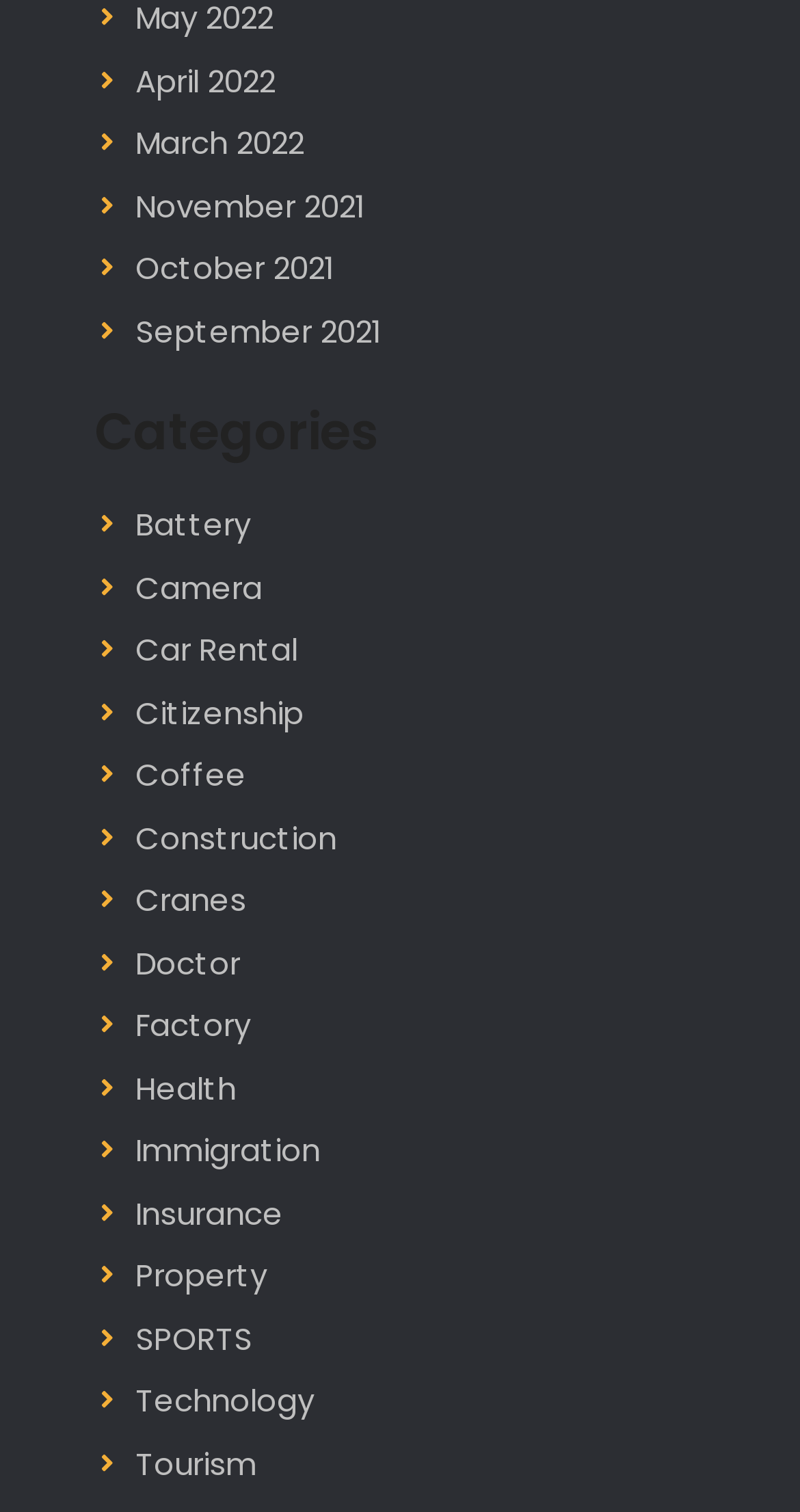Please answer the following question using a single word or phrase: How many links are related to health?

2